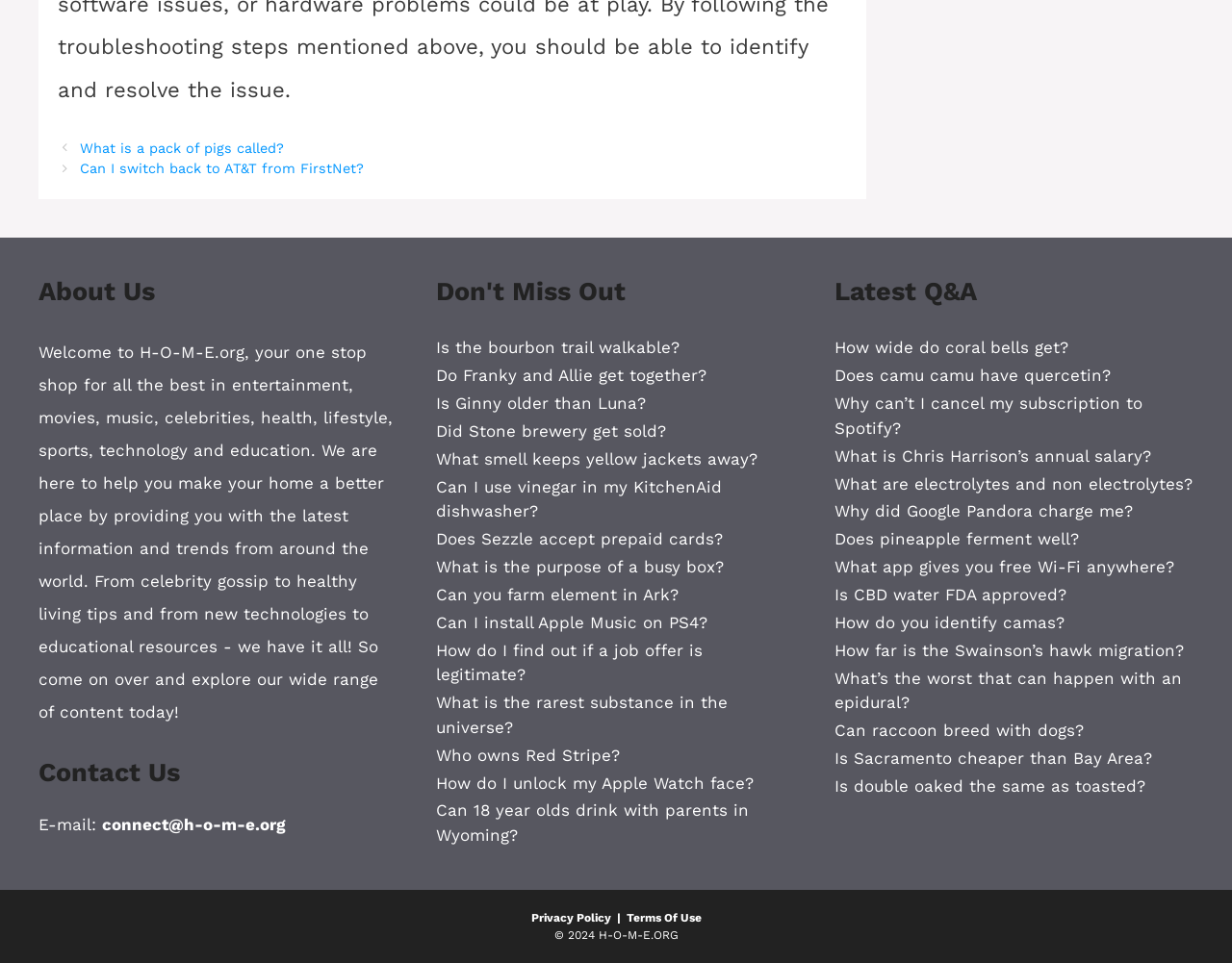Show me the bounding box coordinates of the clickable region to achieve the task as per the instruction: "Click on 'What is a pack of pigs called?'".

[0.065, 0.146, 0.231, 0.163]